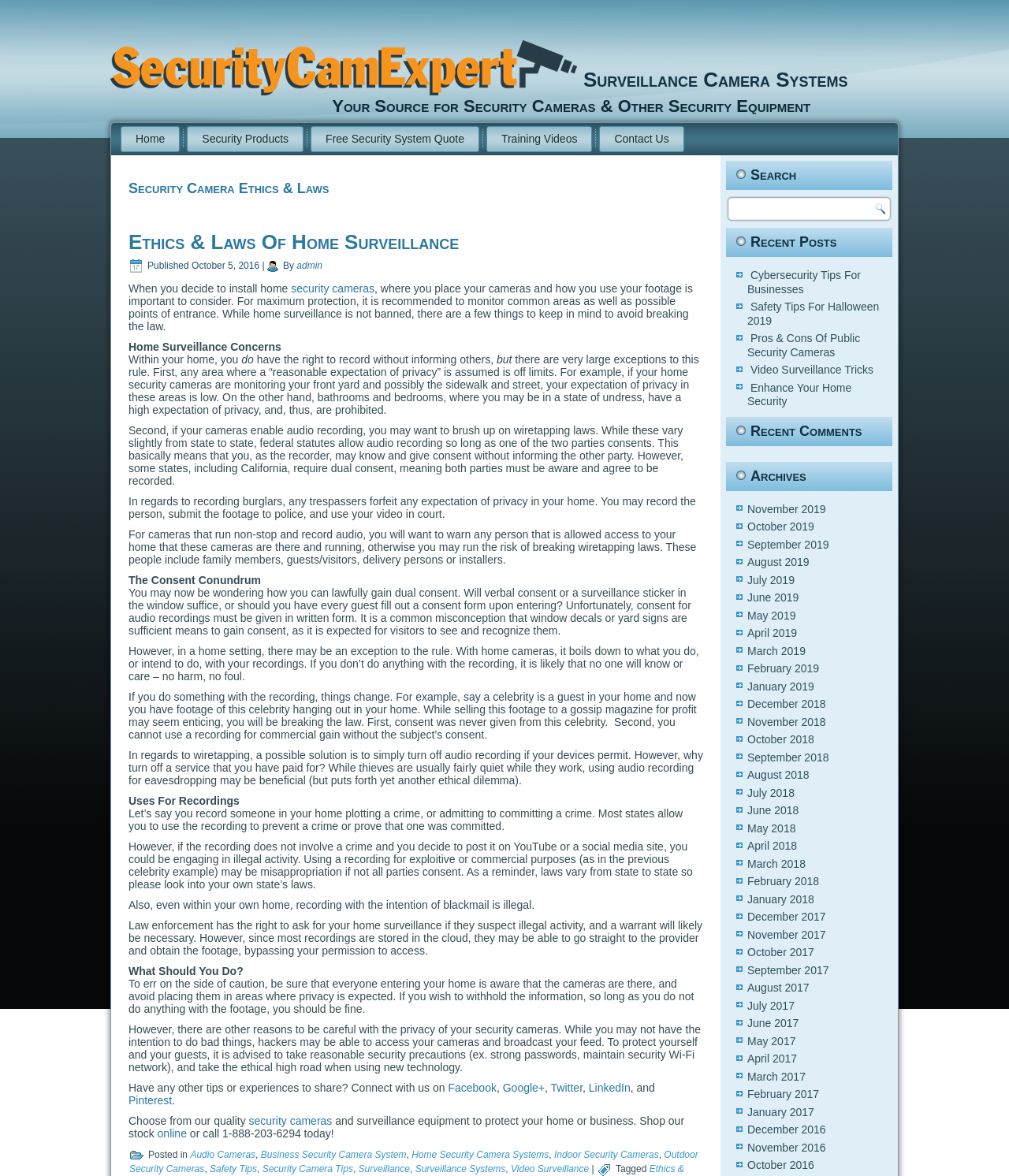What is the purpose of the 'Choose from our quality security cameras' sentence?
Based on the visual details in the image, please answer the question thoroughly.

The sentence 'Choose from our quality security cameras' is located at the bottom of the webpage and is followed by a link to 'security cameras'. This suggests that the purpose of this sentence is to promote the security cameras offered by the website.